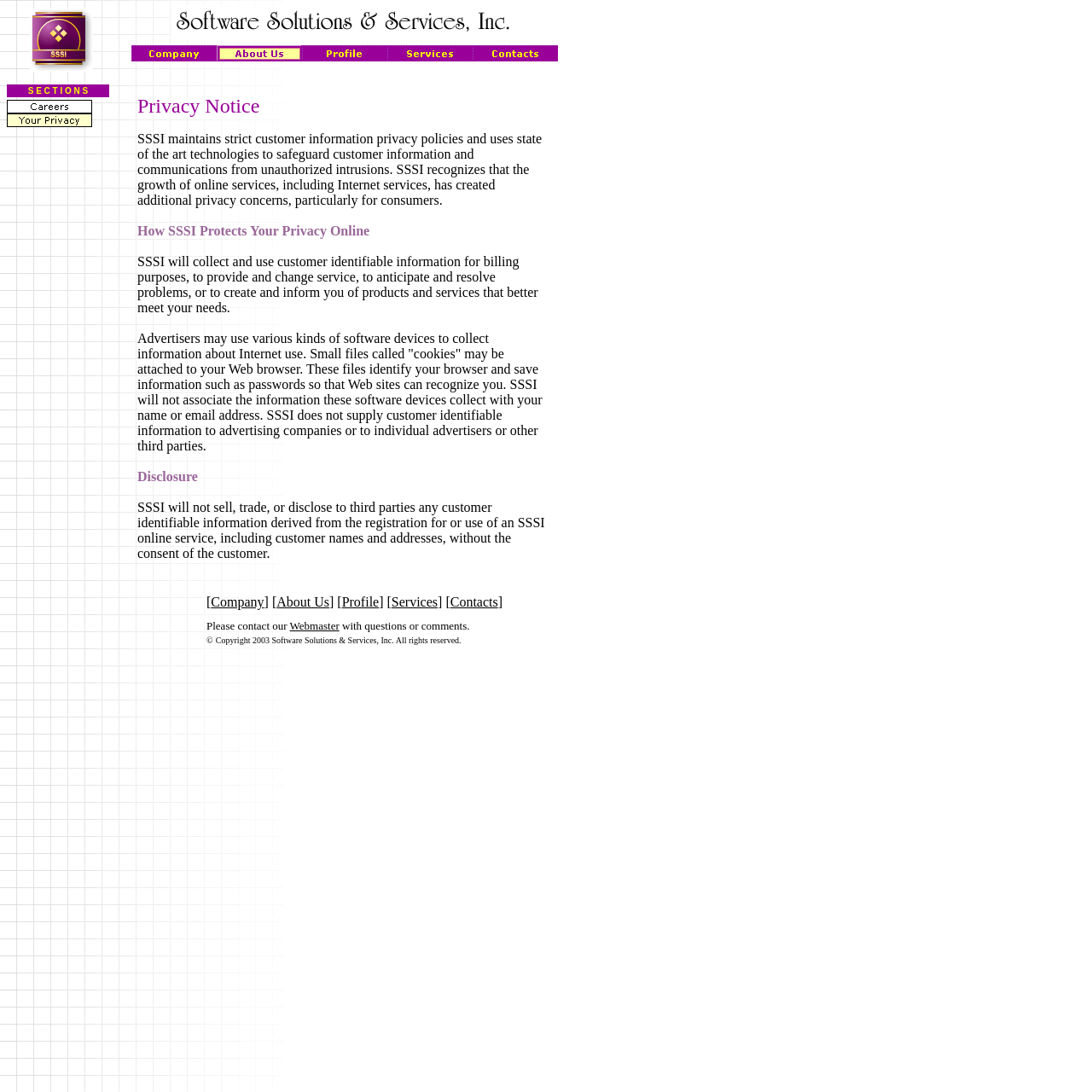Can you provide the bounding box coordinates for the element that should be clicked to implement the instruction: "View the 'Recent Posts'"?

None